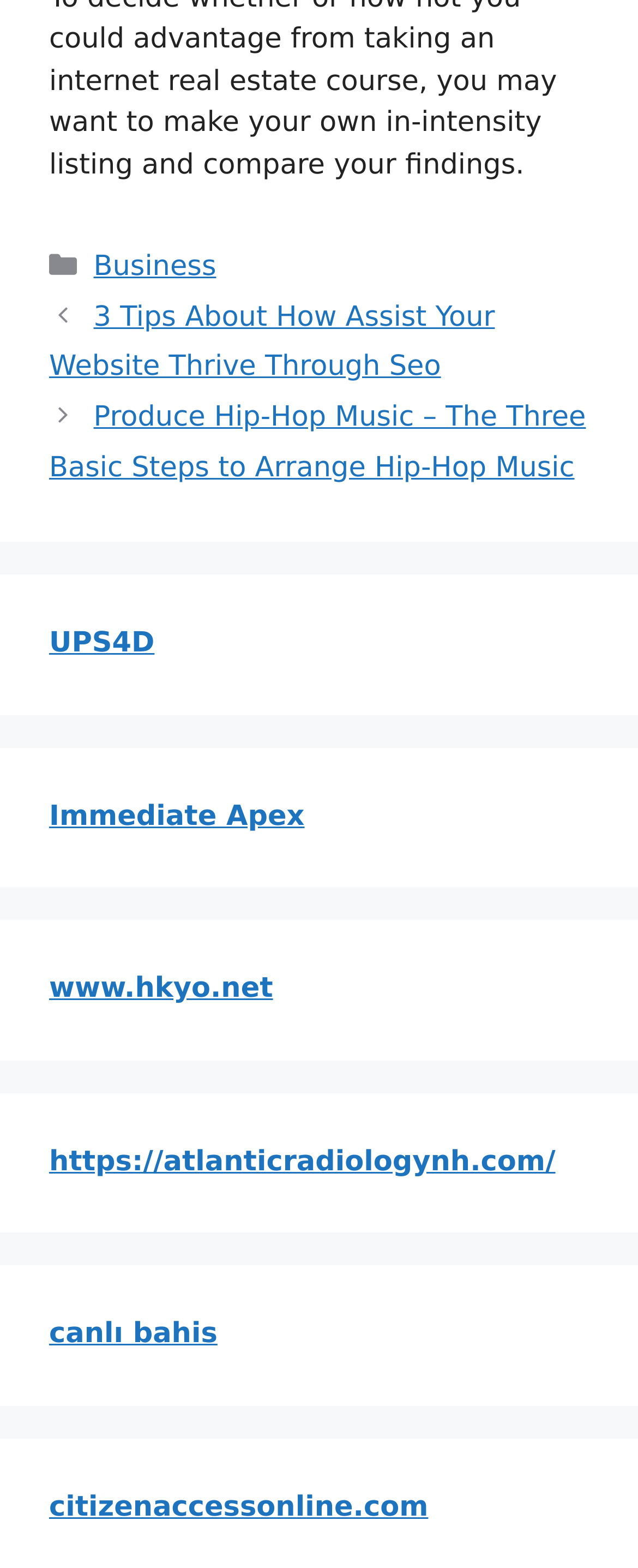Please find the bounding box coordinates of the element that must be clicked to perform the given instruction: "Check out the 'Immediate Apex' link". The coordinates should be four float numbers from 0 to 1, i.e., [left, top, right, bottom].

[0.077, 0.51, 0.477, 0.531]